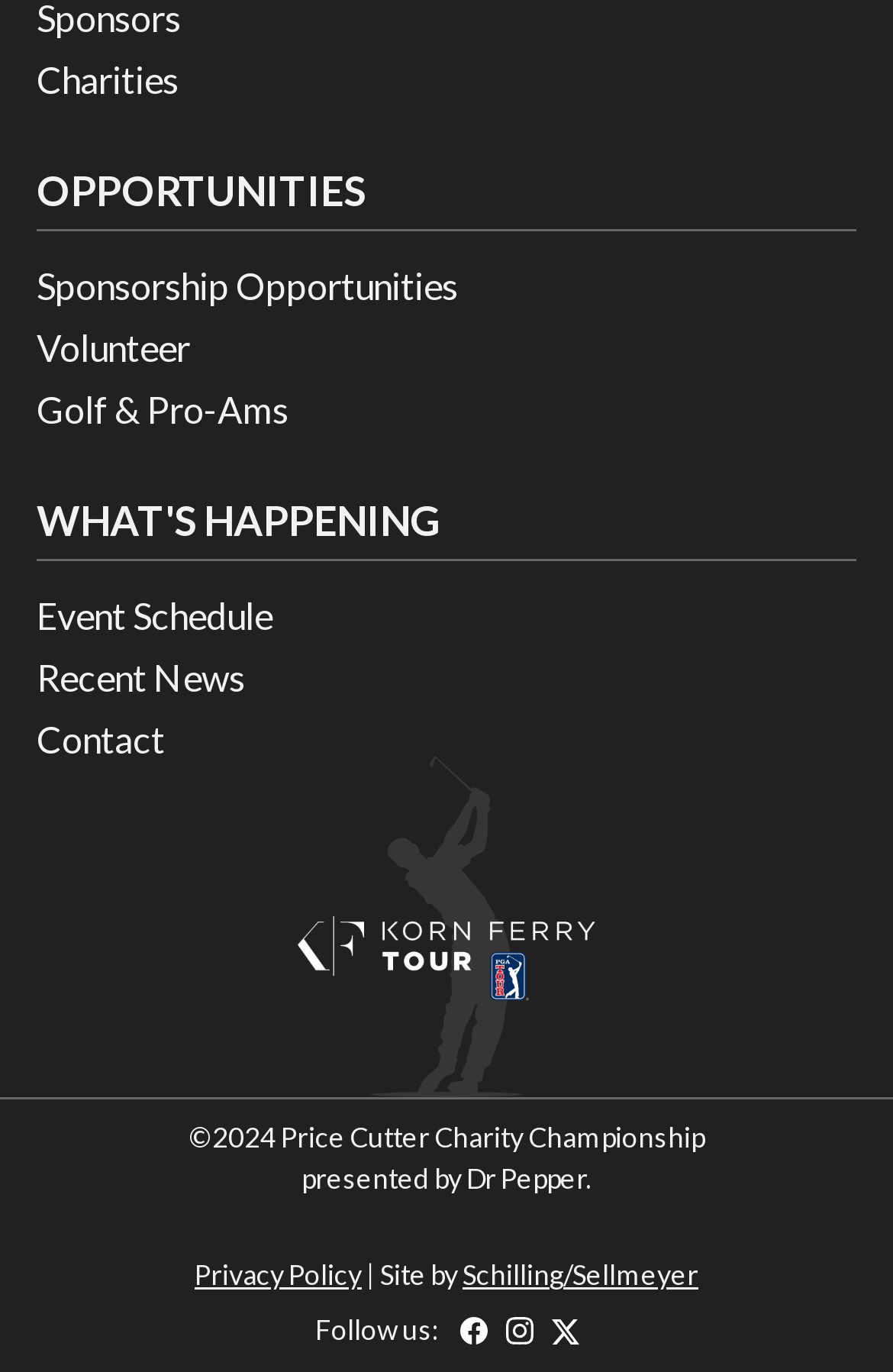Using the description "Golf & Pro-Ams", locate and provide the bounding box of the UI element.

[0.041, 0.278, 0.959, 0.319]